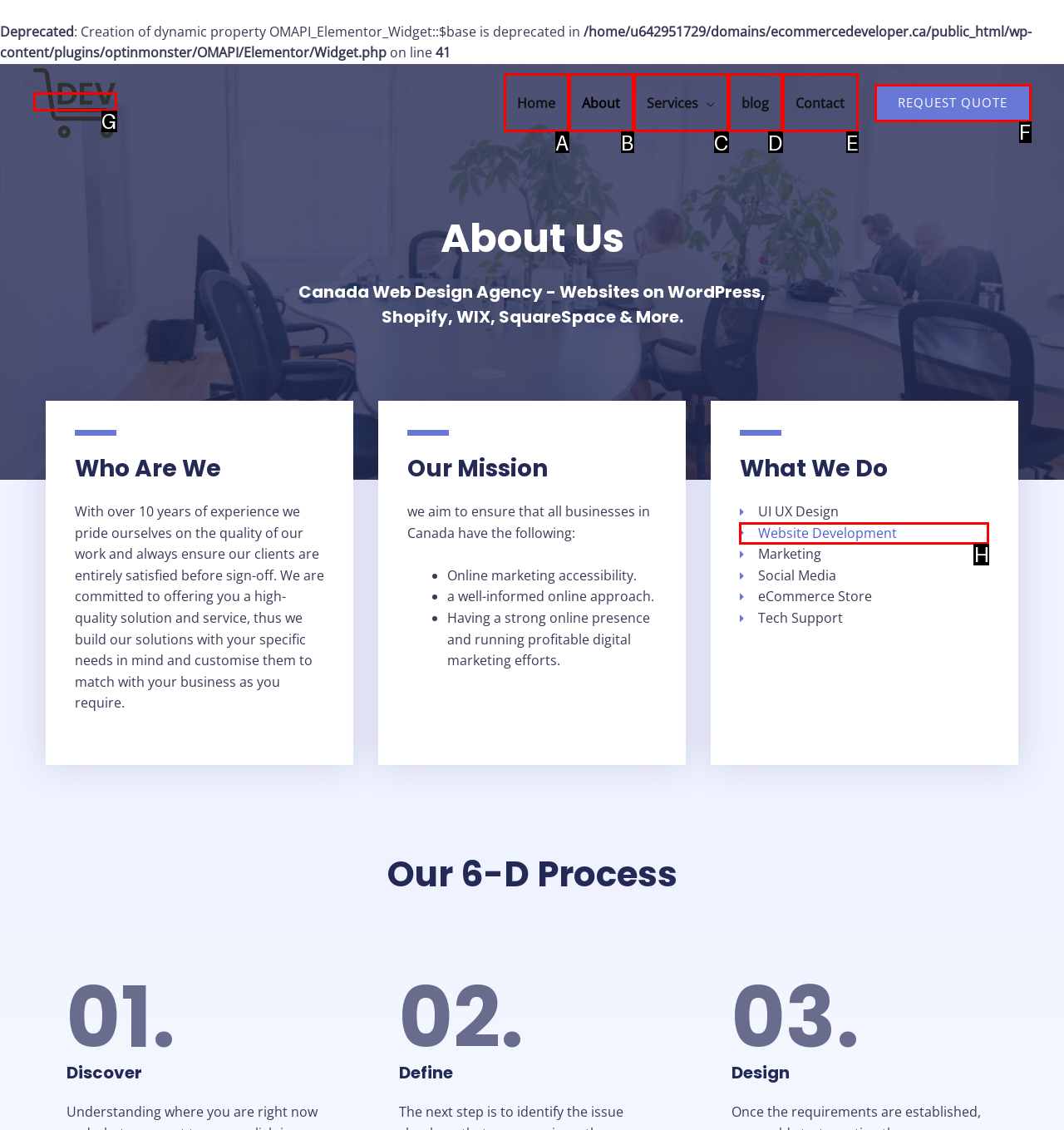Choose the option that matches the following description: blog
Answer with the letter of the correct option.

D